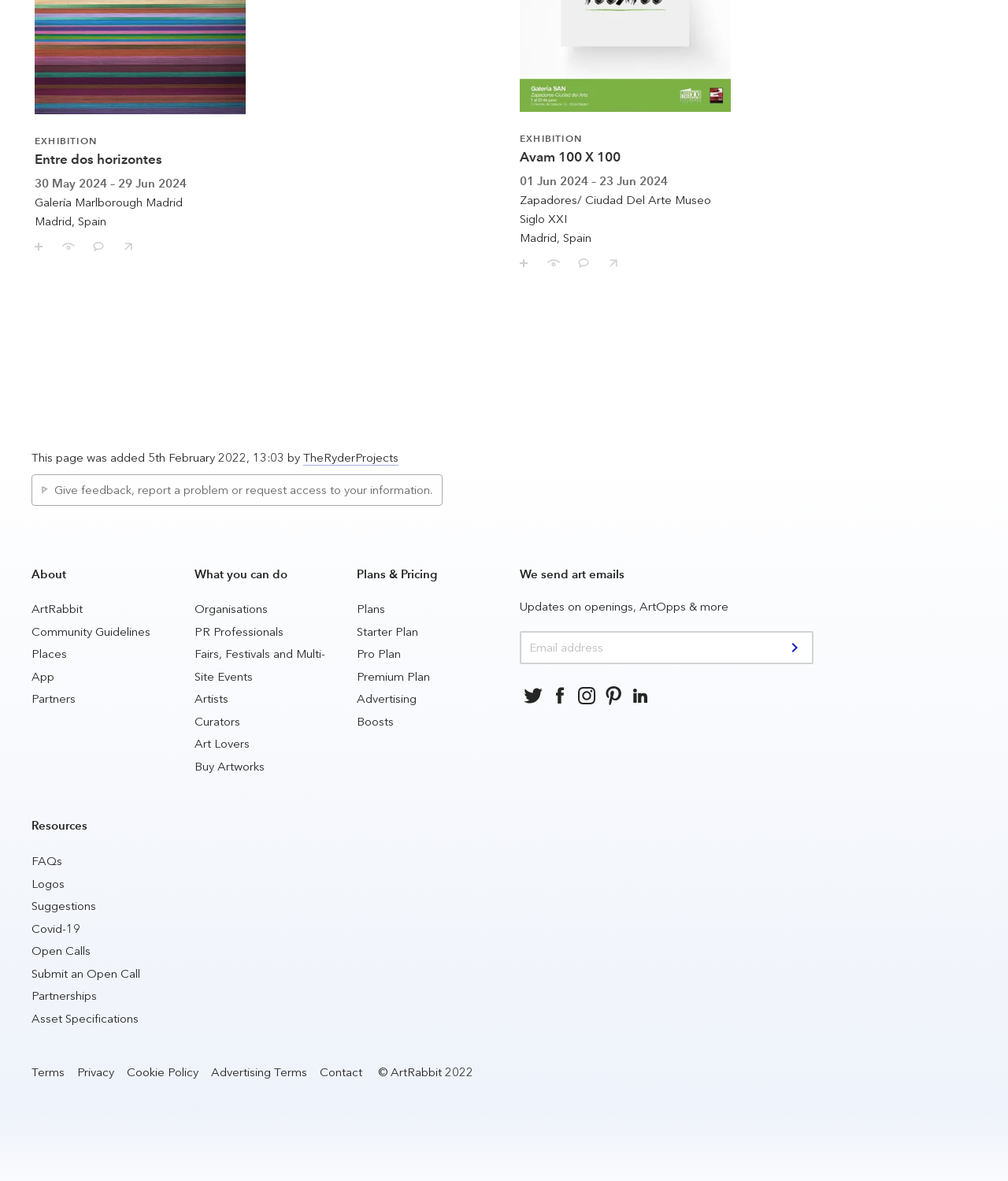Respond with a single word or phrase:
What social media platforms can you follow ArtRabbit on?

Multiple